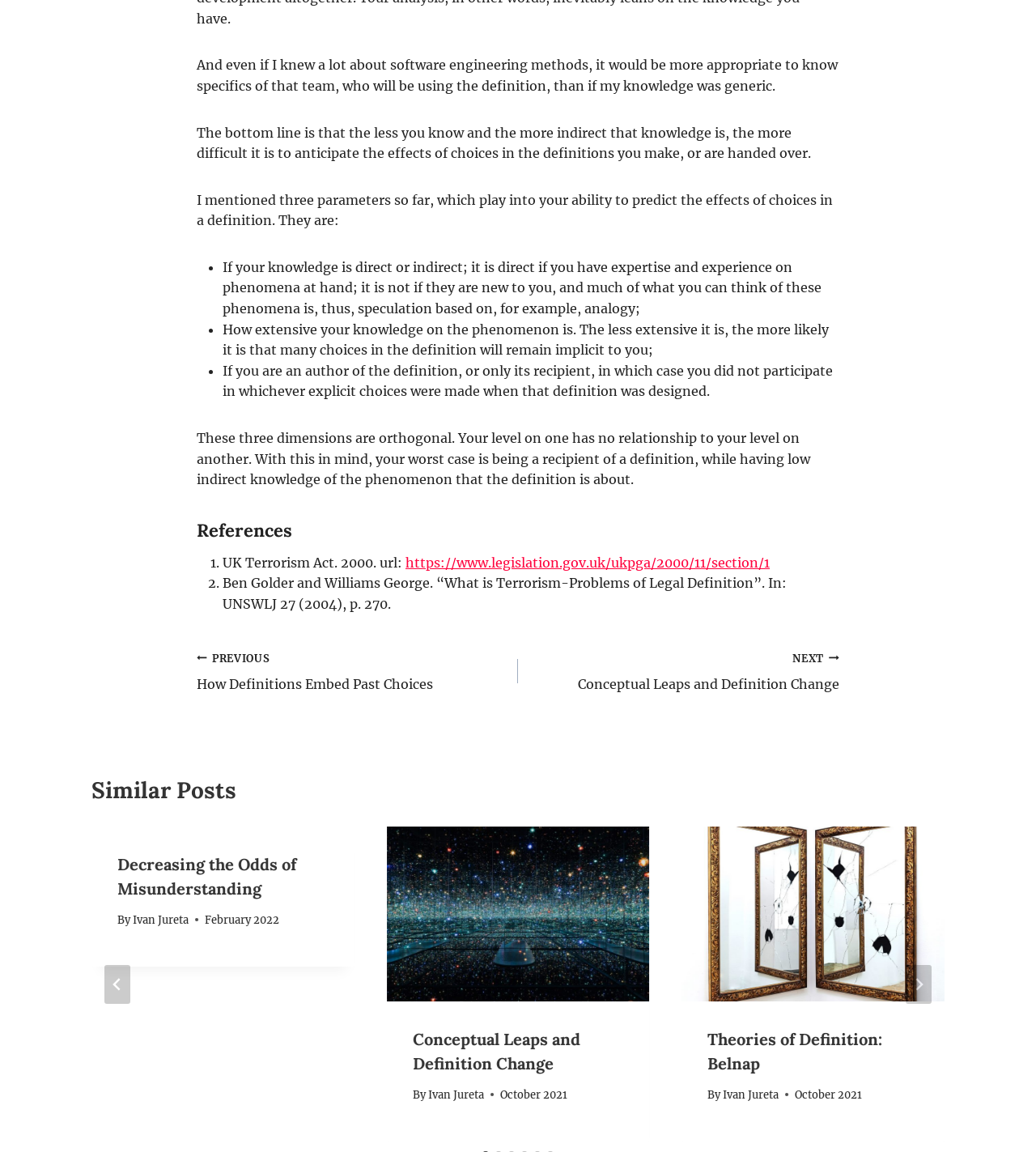Point out the bounding box coordinates of the section to click in order to follow this instruction: "Click the 'Conceptual Leaps and Definition Change' link".

[0.373, 0.717, 0.627, 0.869]